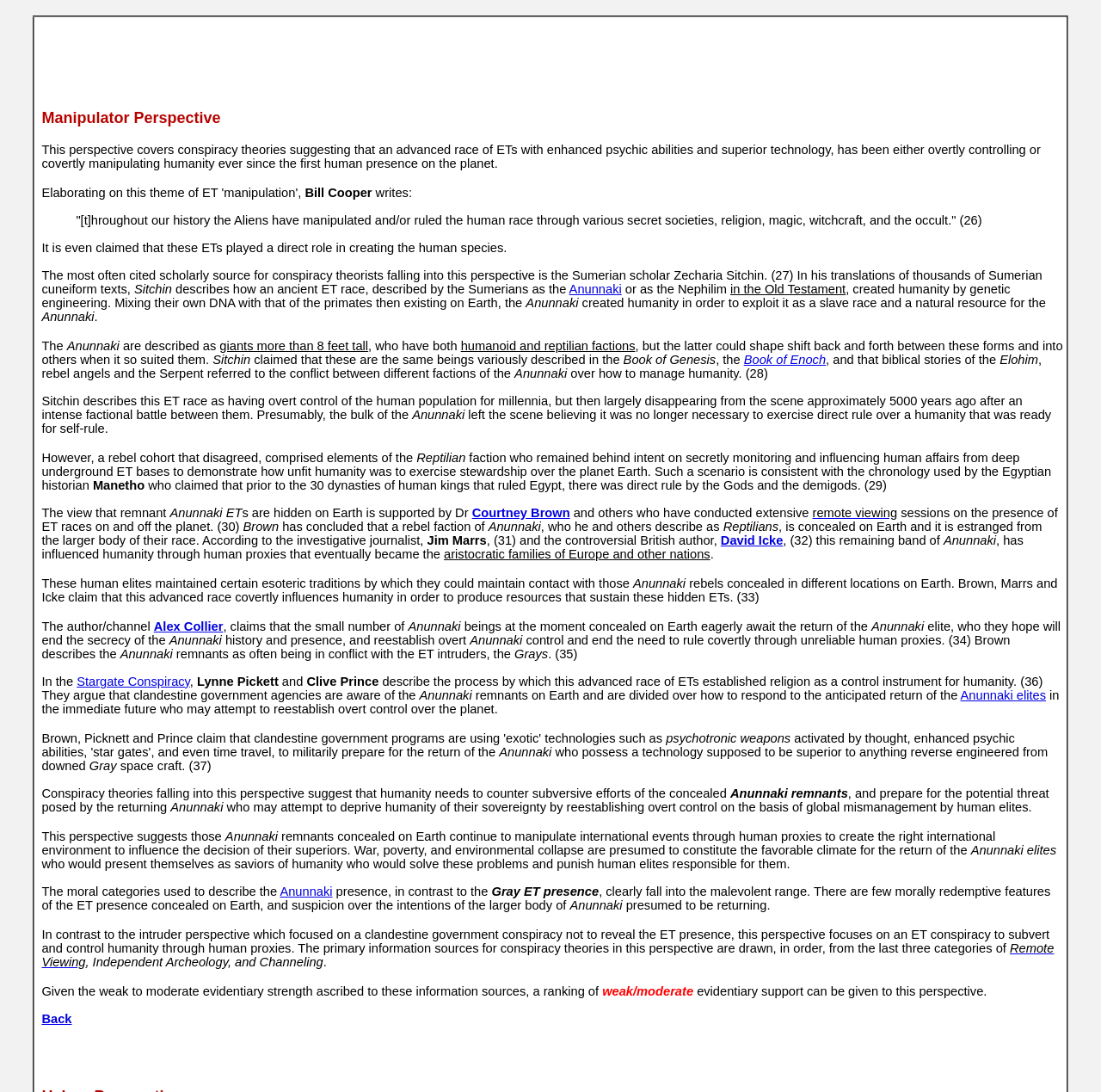Identify the bounding box coordinates for the element that needs to be clicked to fulfill this instruction: "click the link 'Courtney Brown'". Provide the coordinates in the format of four float numbers between 0 and 1: [left, top, right, bottom].

[0.429, 0.463, 0.518, 0.476]